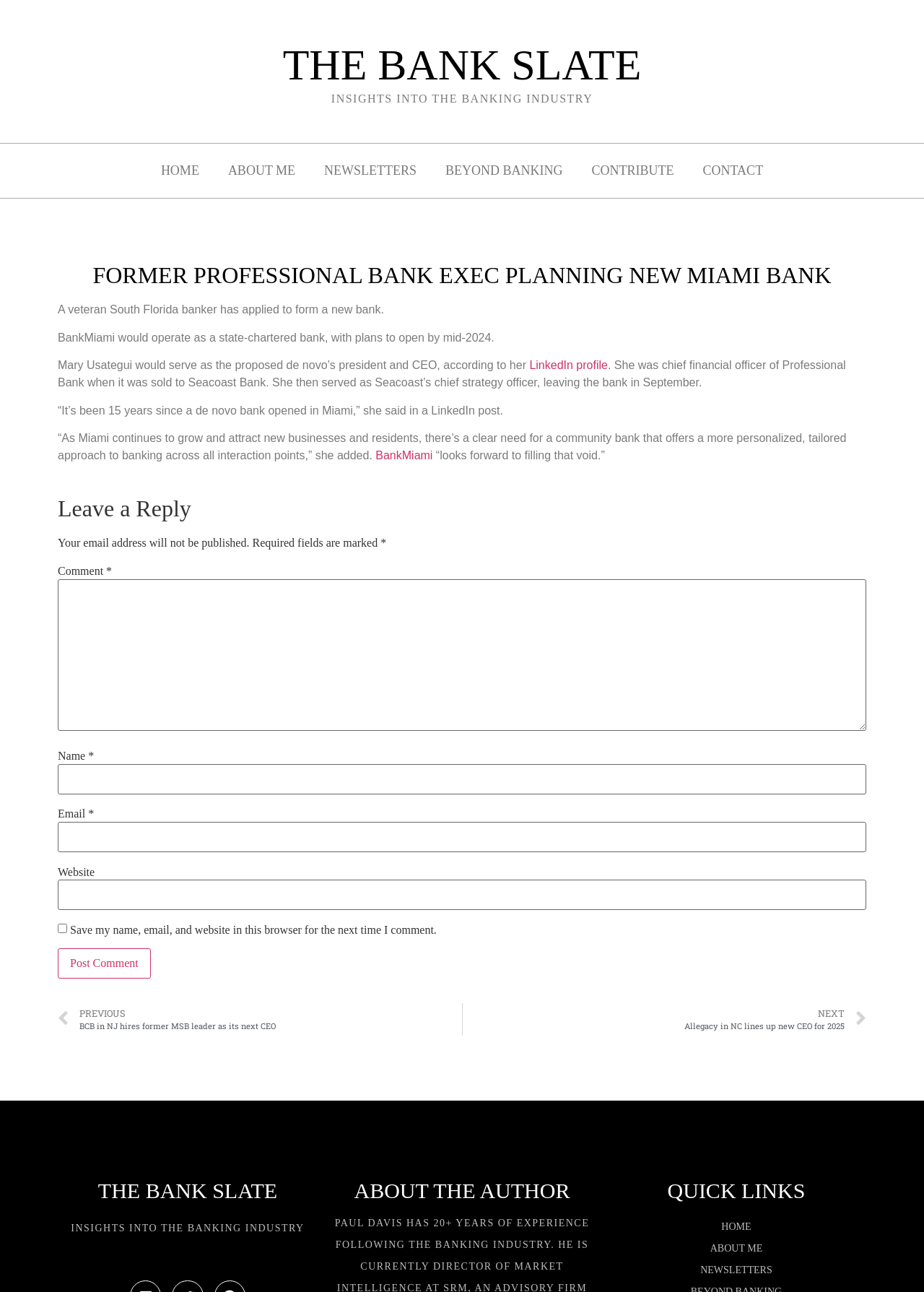Carefully observe the image and respond to the question with a detailed answer:
How many fields are required in the comment form?

I found the answer by examining the comment form, which has three required fields: Comment, Name, and Email, each marked with an asterisk (*) indicating that they are required.